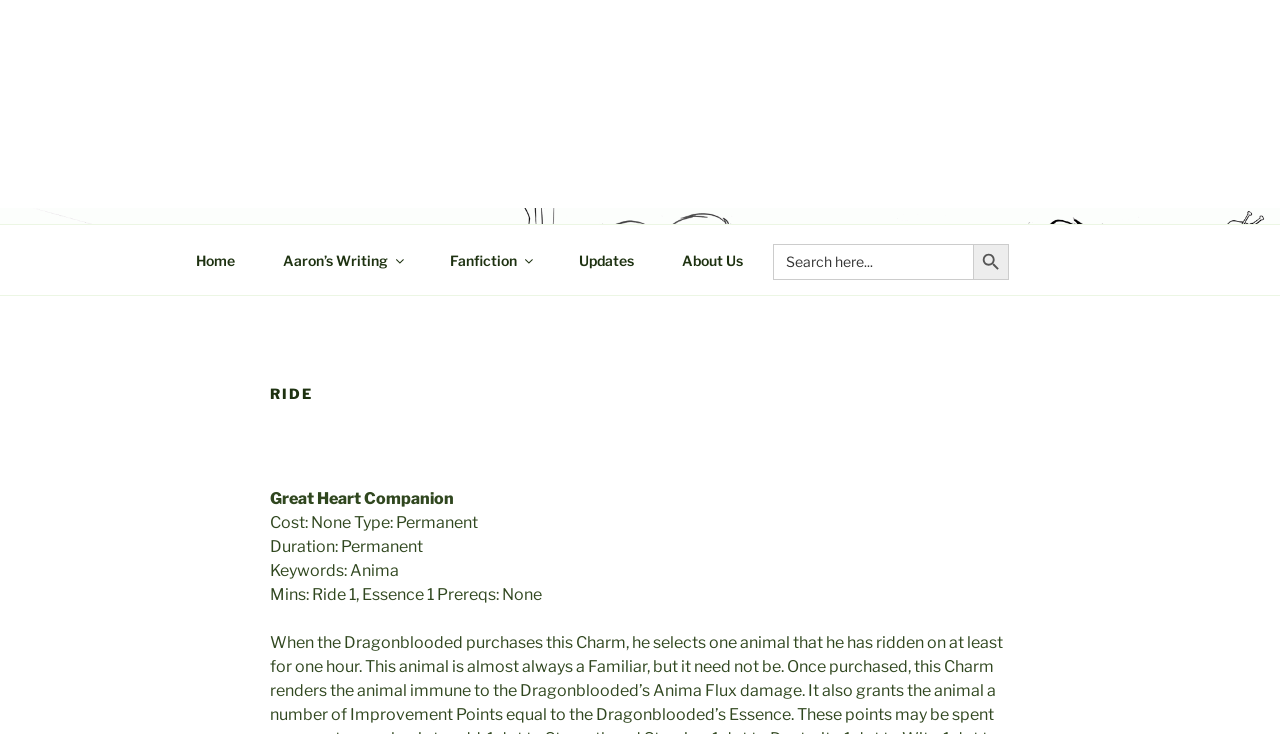Using the information shown in the image, answer the question with as much detail as possible: What are the prerequisites for the companion?

The prerequisites for the companion can be found in the main content section of the webpage, where it is written as 'Prereqs: None' in a static text format.